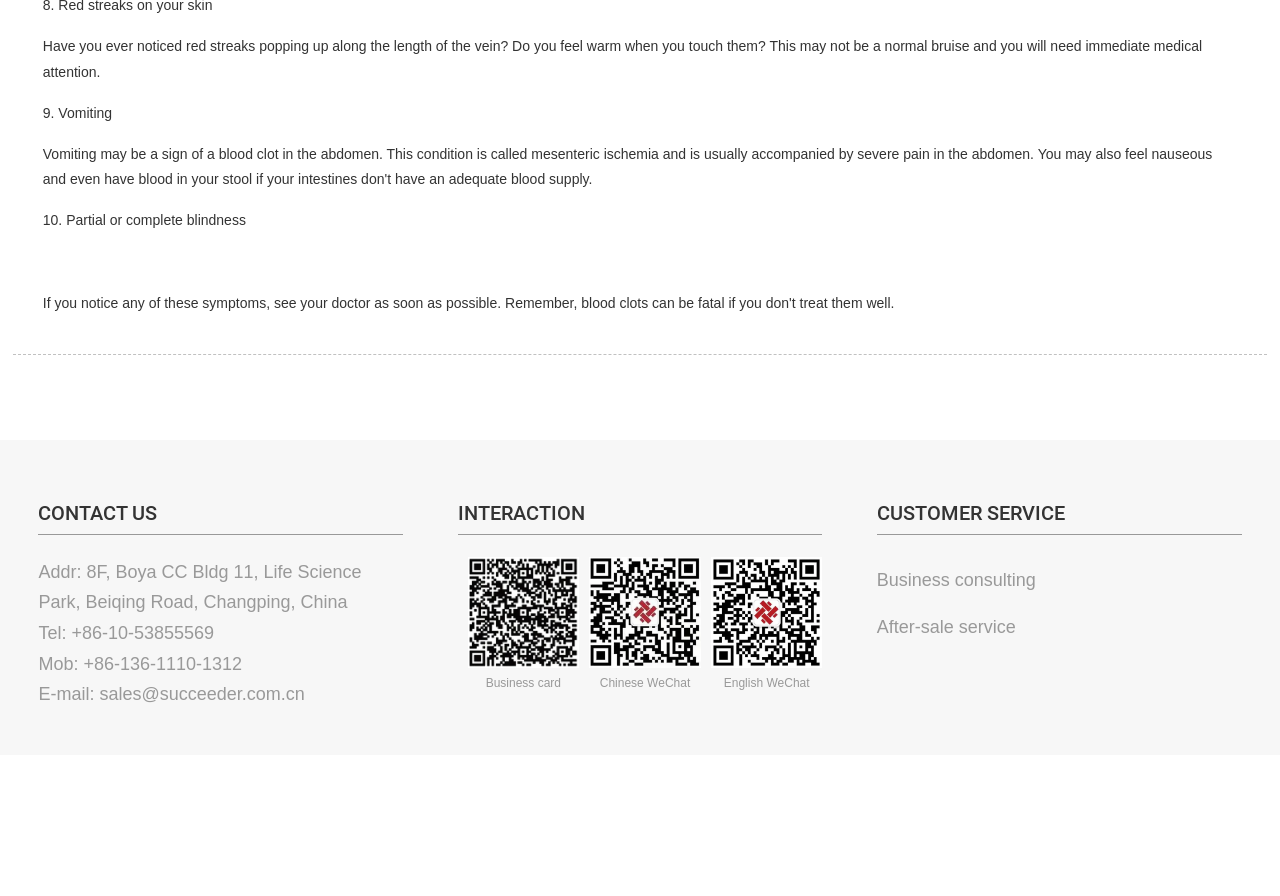Please provide the bounding box coordinates for the UI element as described: "Business consulting". The coordinates must be four floats between 0 and 1, represented as [left, top, right, bottom].

[0.685, 0.636, 0.809, 0.658]